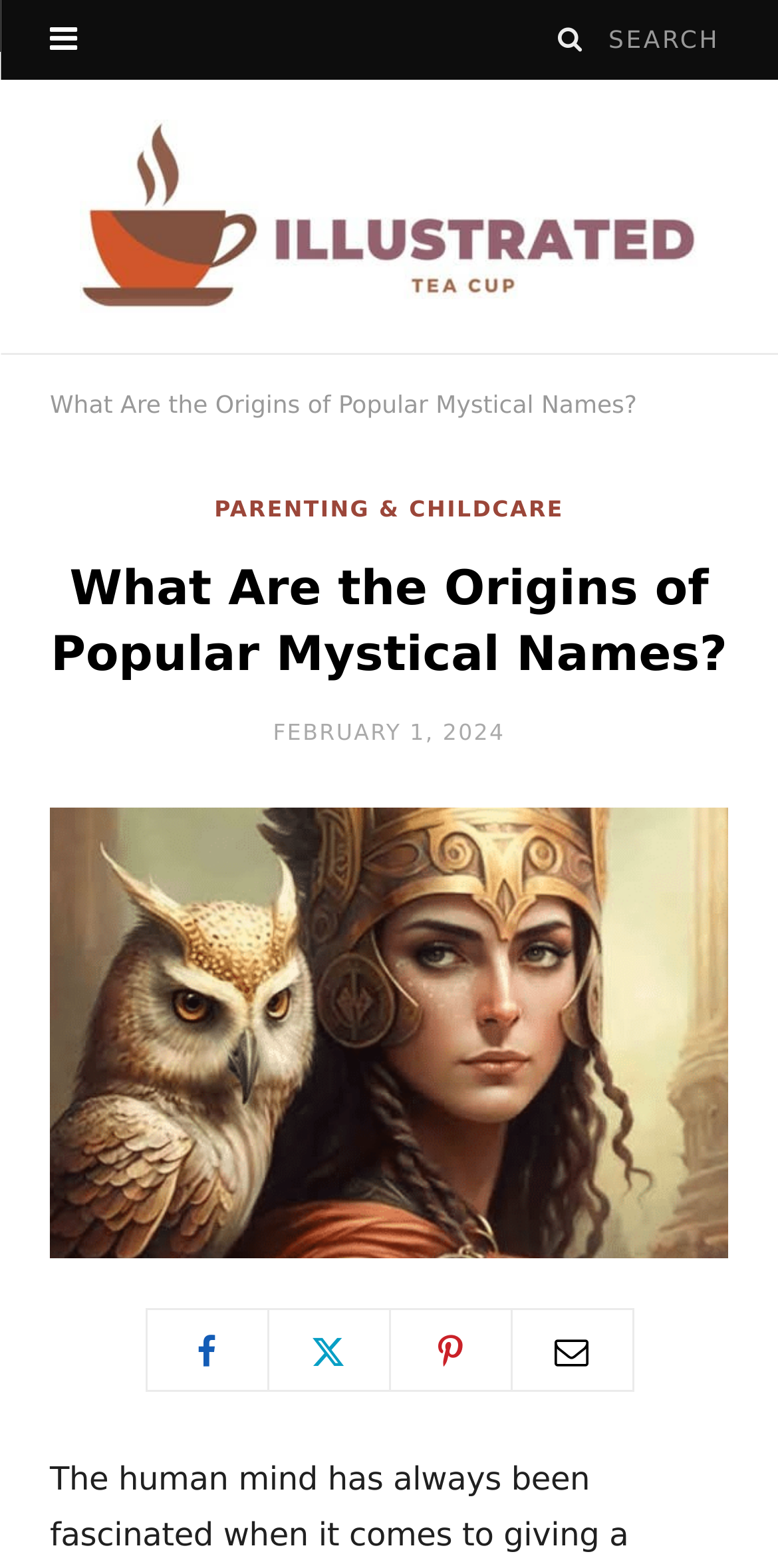Please specify the bounding box coordinates in the format (top-left x, top-left y, bottom-right x, bottom-right y), with values ranging from 0 to 1. Identify the bounding box for the UI component described as follows: February 1, 2024

[0.351, 0.459, 0.649, 0.476]